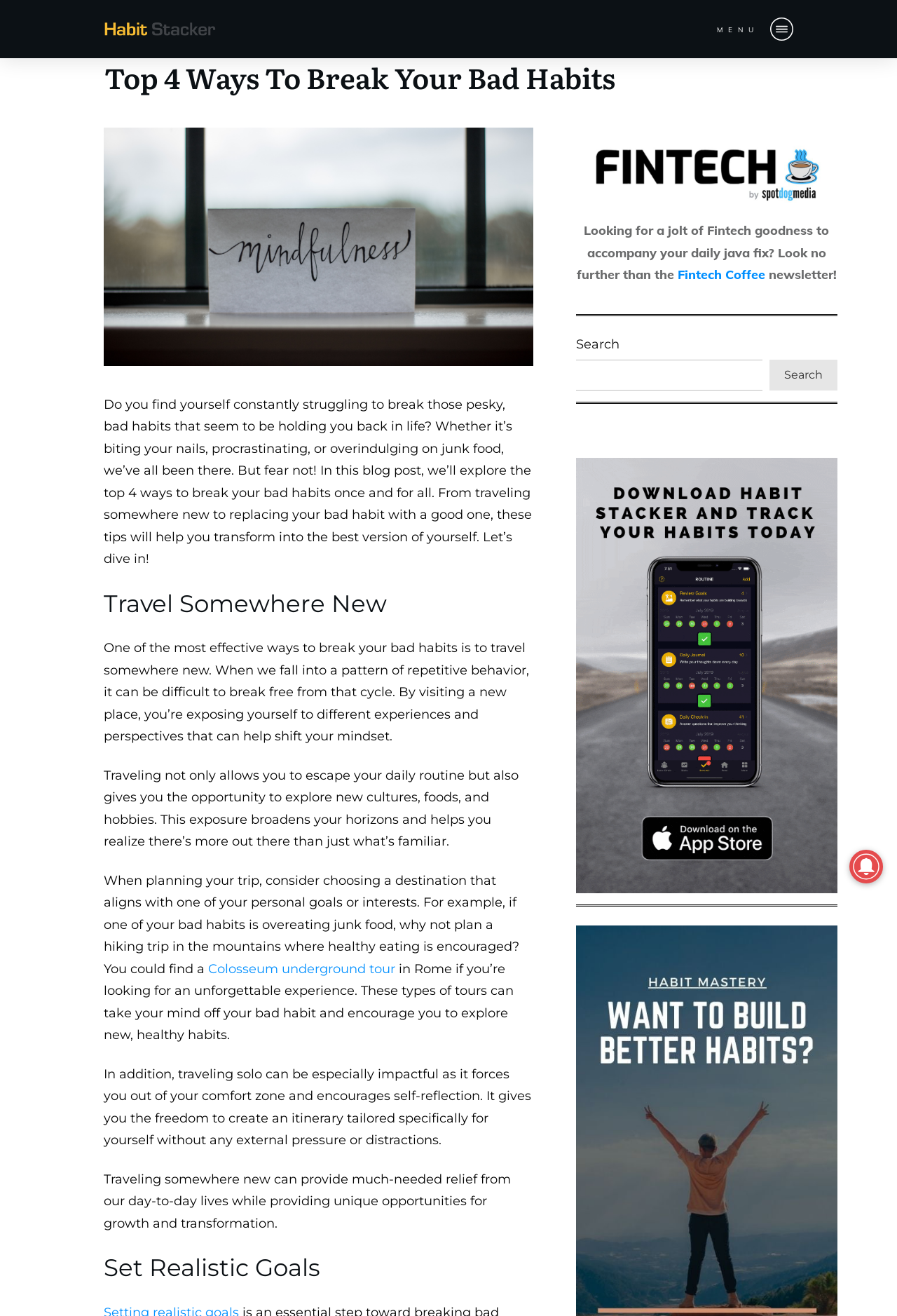What is the name of the newsletter mentioned on this webpage?
Answer with a single word or phrase, using the screenshot for reference.

Fintech Coffee